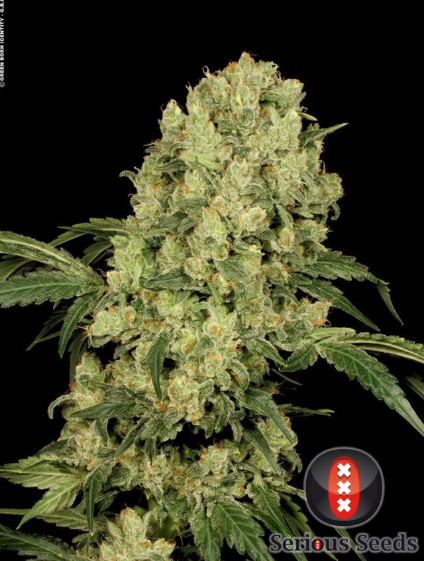Give a concise answer using one word or a phrase to the following question:
What indicates high potency and quality of the cannabis buds?

Trichomes